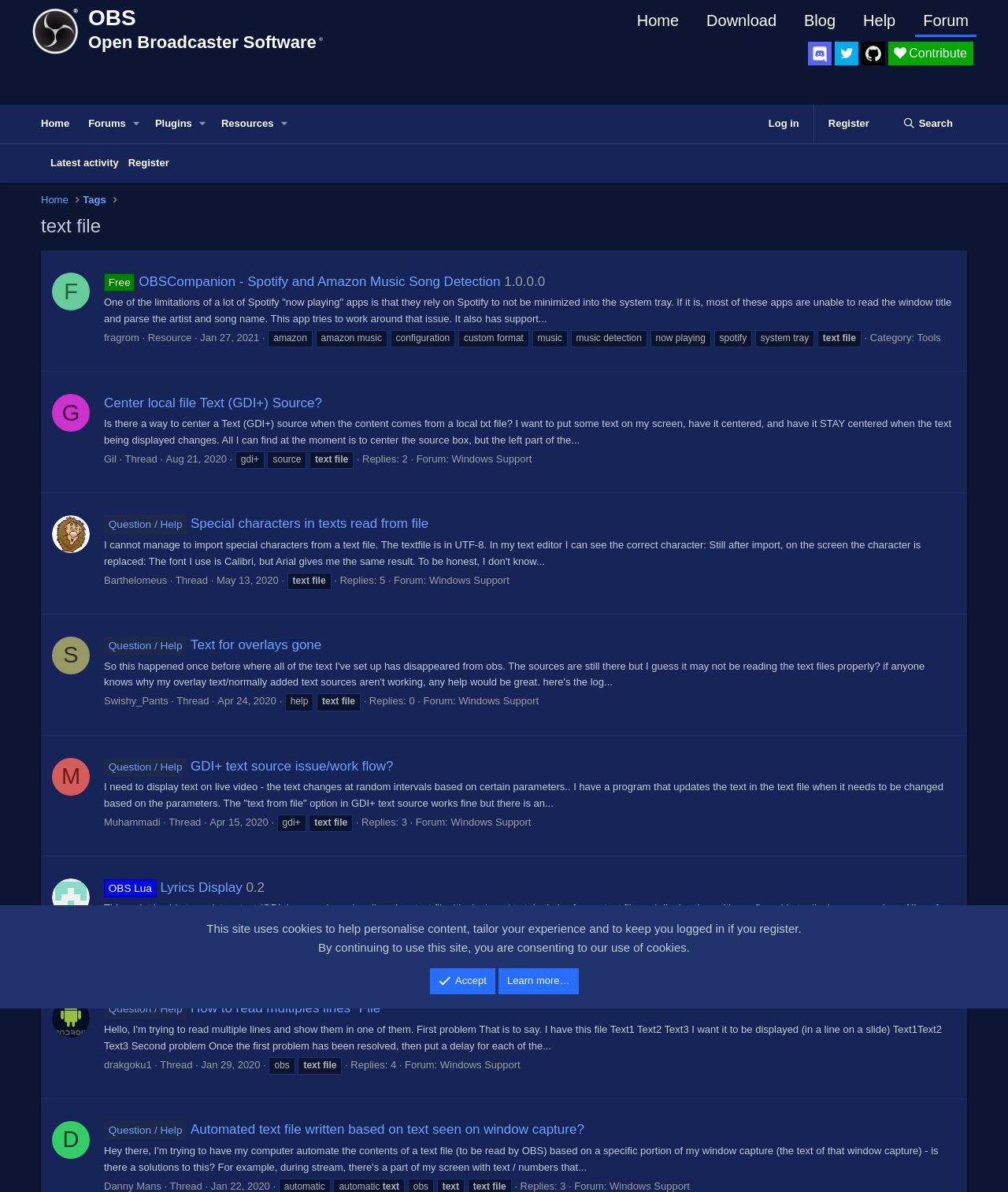What is the category of the 'Free OBSCompanion' resource?
Identify the answer in the screenshot and reply with a single word or phrase.

Tools